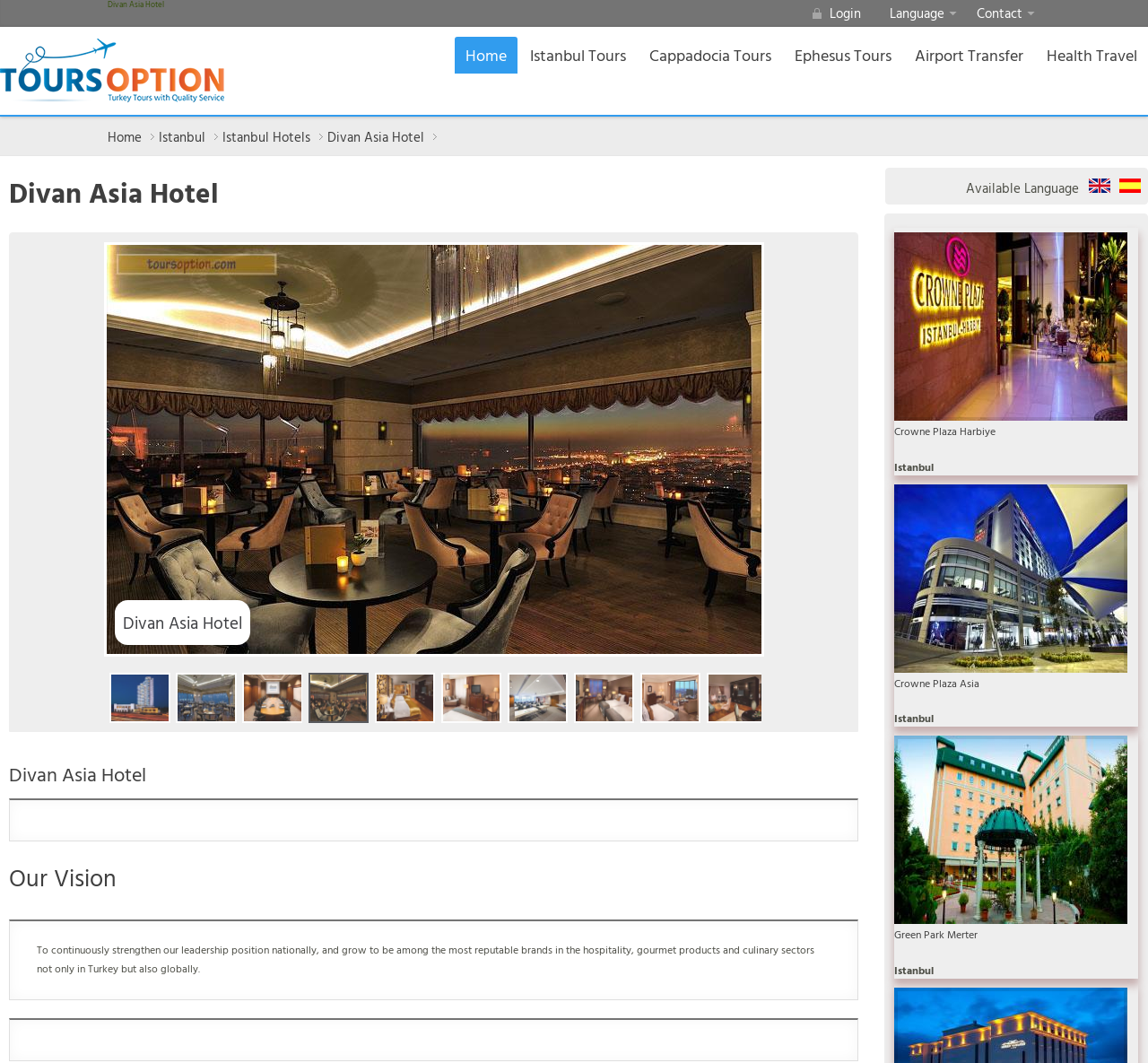Look at the image and answer the question in detail:
How many hotels are listed on the webpage?

The hotels are listed at the bottom of the webpage, and there are four hotels listed: Crowne Plaza Harbiye, Crowne Plaza Asia, Green Park Merter, and Divan Asia Hotel.